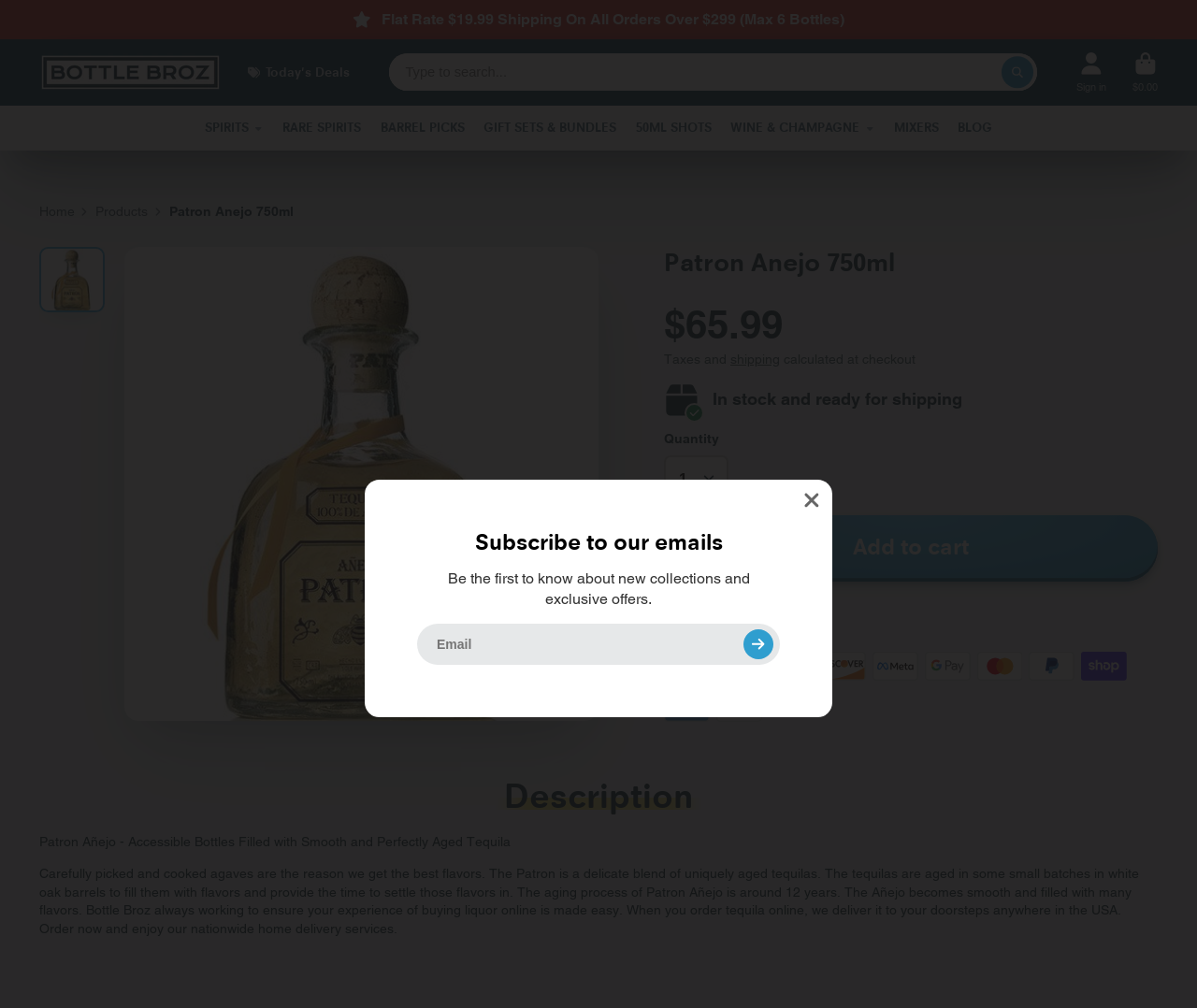From the details in the image, provide a thorough response to the question: What is the position of the SvgRoot element relative to the heading?

The SvgRoot element has a y2 coordinate of 0.507, which is smaller than the y1 coordinate of the heading element (0.528), indicating that the SvgRoot element is positioned above the heading element.